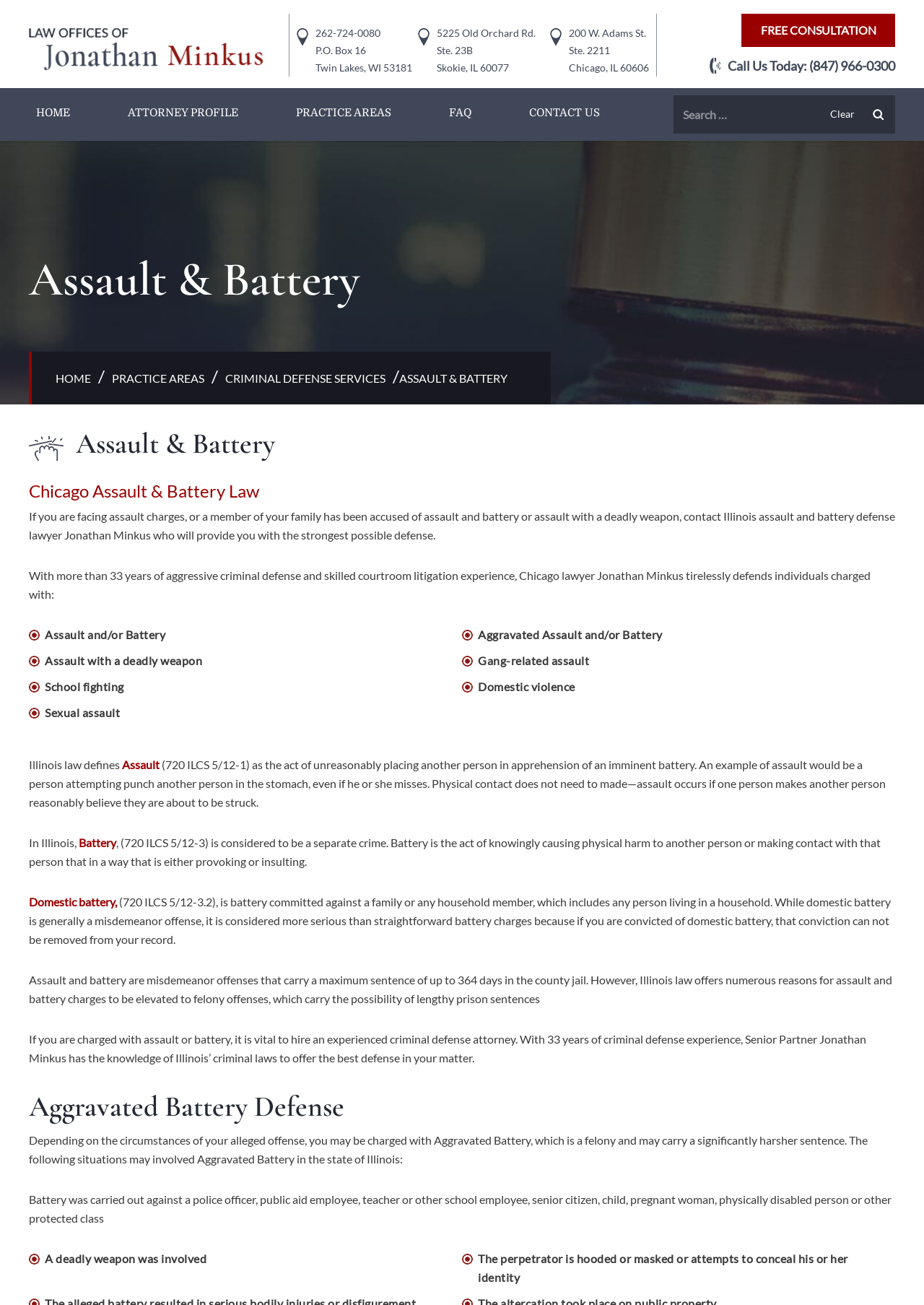Describe every aspect of the webpage in a detailed manner.

This webpage is about the Law Offices of Jonathan Minkus, a criminal defense law firm specializing in assault and battery cases. At the top left corner, there is a logo and a heading with the law firm's name and contact information. Below the logo, there are three headings with the law firm's addresses in Twin Lakes, Skokie, and Chicago.

On the top right side, there is a call-to-action button for a free consultation and a phone number to call. Next to it, there is a search bar with a search button and a clear button.

The main content of the webpage is divided into sections. The first section is about assault and battery, with a heading and a paragraph explaining the law firm's expertise in this area. Below it, there are several links to different practice areas, including criminal defense services and FAQ.

The next section is about assault and battery laws in Illinois, with headings and paragraphs explaining the definitions of assault and battery, and the consequences of being charged with these crimes. There are also several links to related topics, such as domestic violence and sexual assault.

The webpage also has a section about aggravated battery defense, with a heading and a paragraph explaining the circumstances under which aggravated battery charges may be filed. There are also several bullet points listing the situations that may involve aggravated battery in Illinois.

Throughout the webpage, there are several calls-to-action, encouraging visitors to contact the law firm for a free consultation or to learn more about their services.